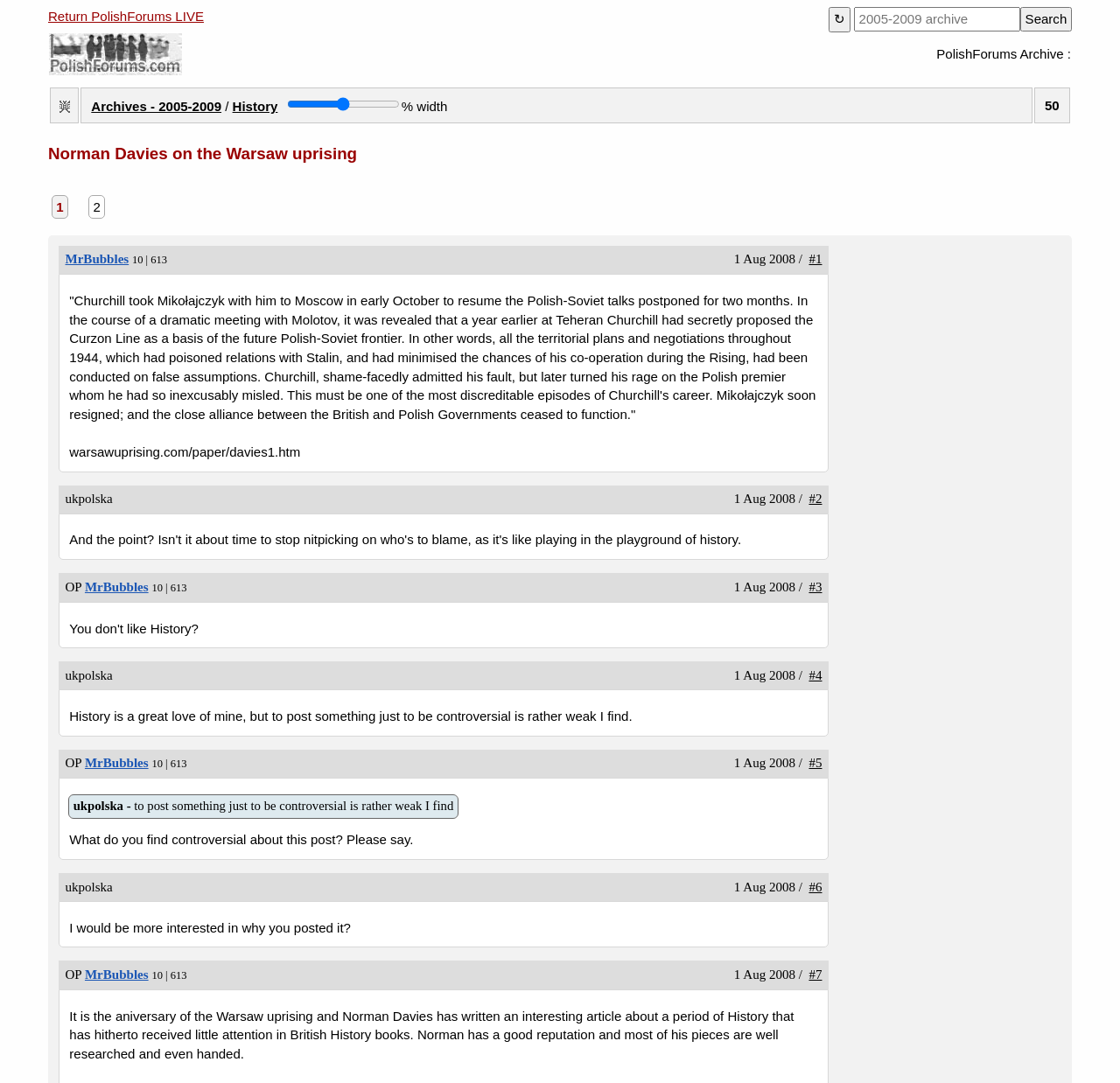How many posts are there in the thread?
Refer to the image and answer the question using a single word or phrase.

10